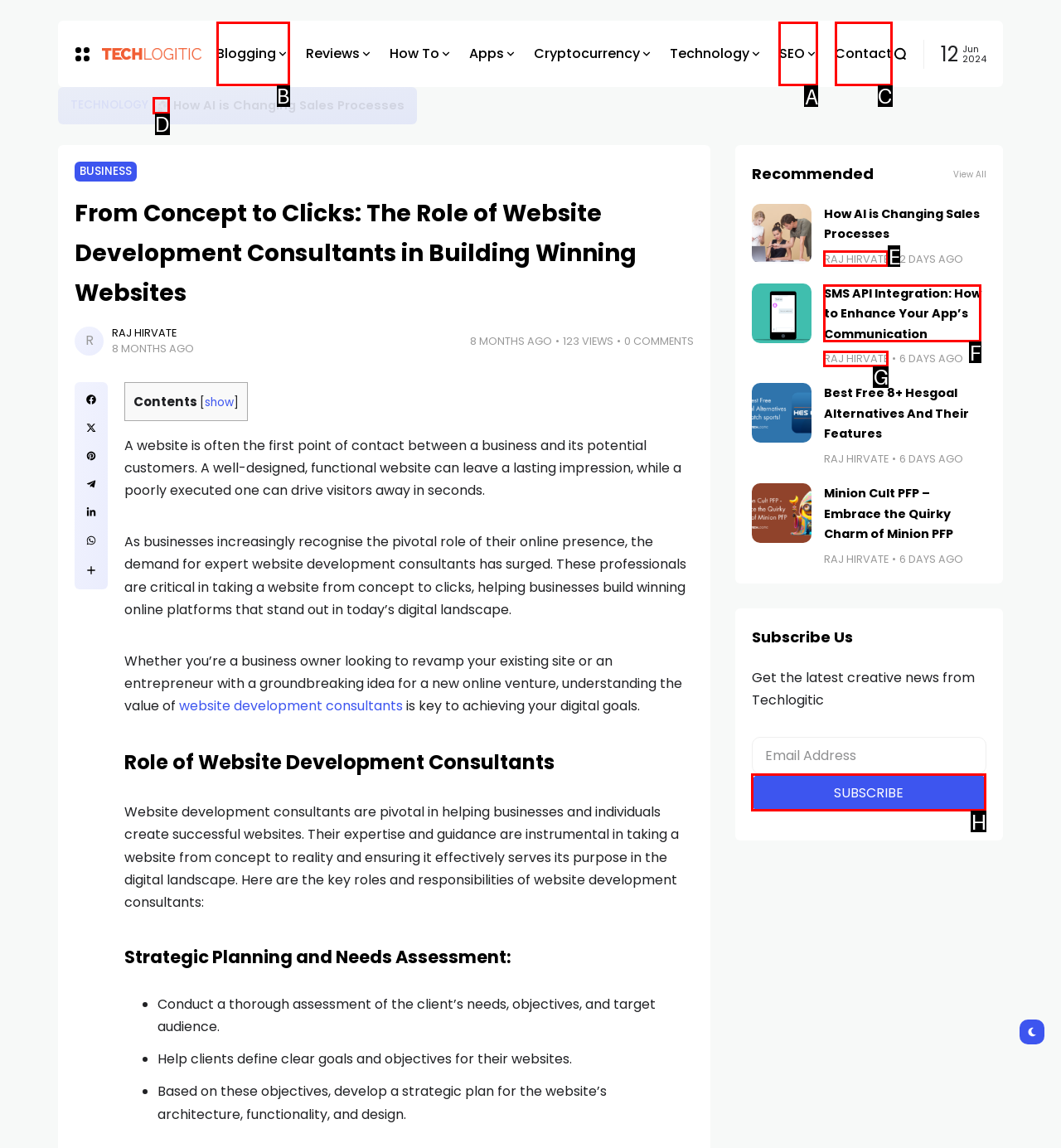To complete the task: Click on the 'SEO' link, which option should I click? Answer with the appropriate letter from the provided choices.

A